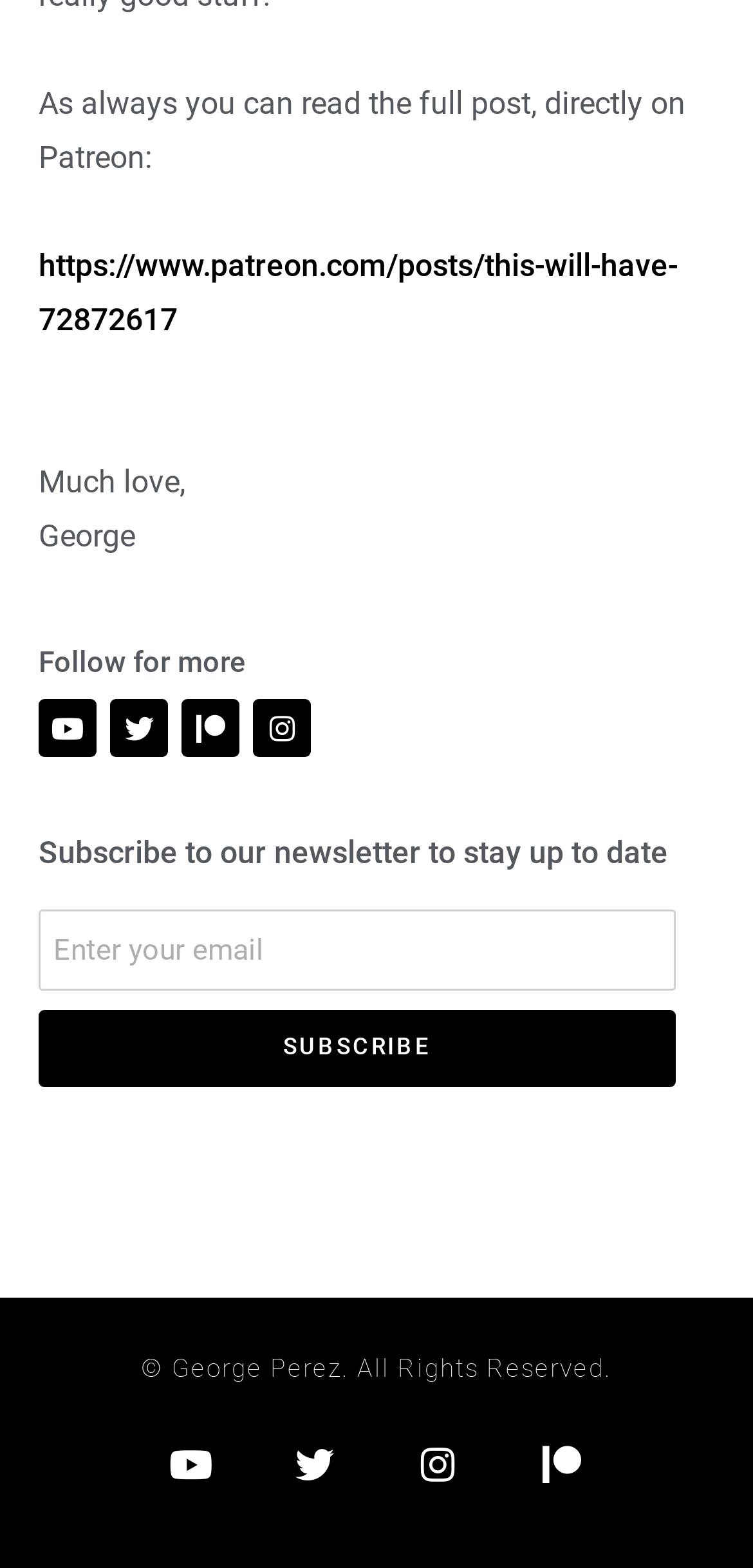How many headings are on the webpage?
Kindly answer the question with as much detail as you can.

There are two headings on the webpage, which are 'Follow for more' and 'Subscribe to our newsletter to stay up to date'. These headings are used to separate different sections of the webpage.